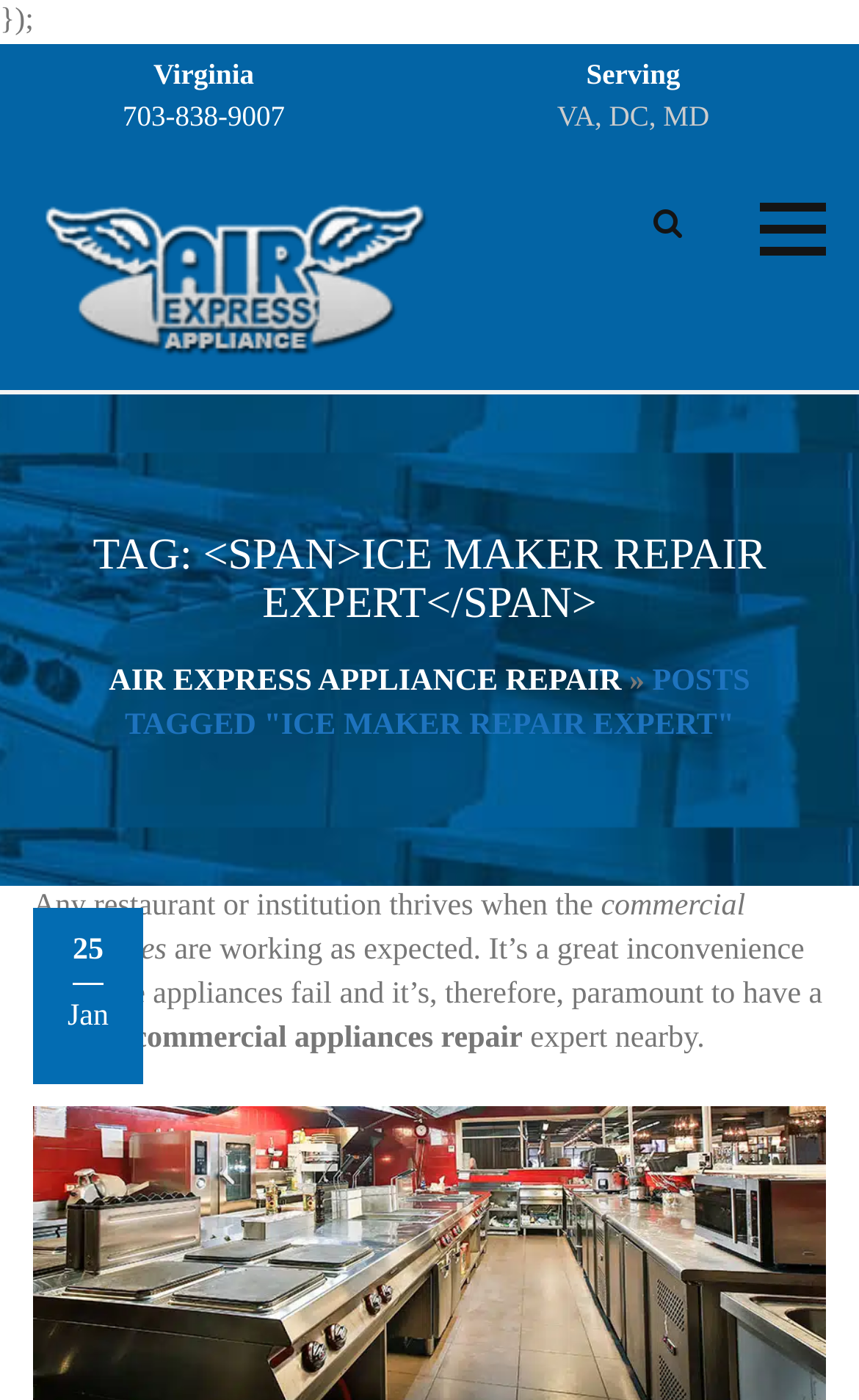Can you identify and provide the main heading of the webpage?

Types of Ice Maker